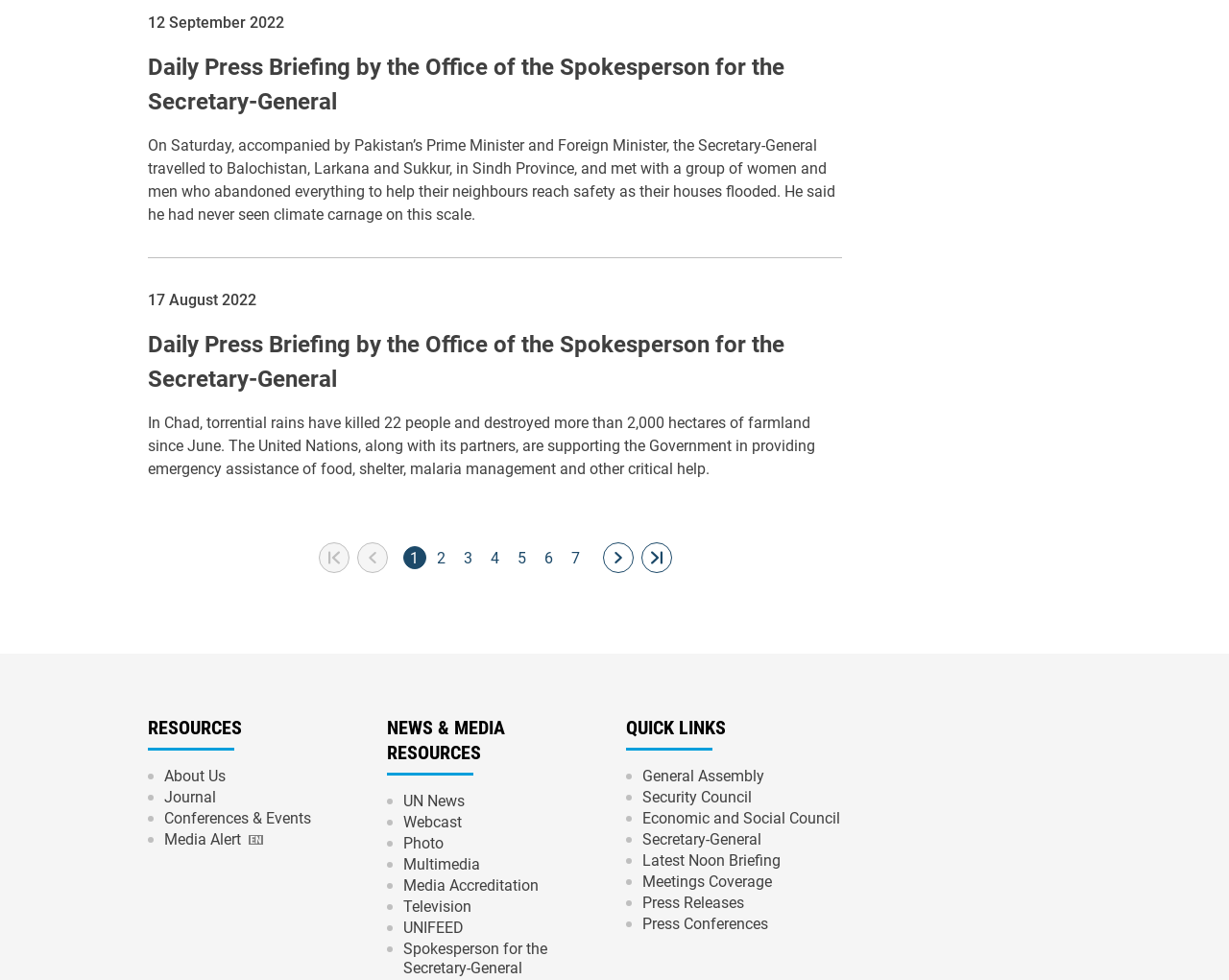Determine the bounding box coordinates of the region I should click to achieve the following instruction: "View Daily Press Briefing by the Office of the Spokesperson for the Secretary-General". Ensure the bounding box coordinates are four float numbers between 0 and 1, i.e., [left, top, right, bottom].

[0.12, 0.055, 0.638, 0.118]